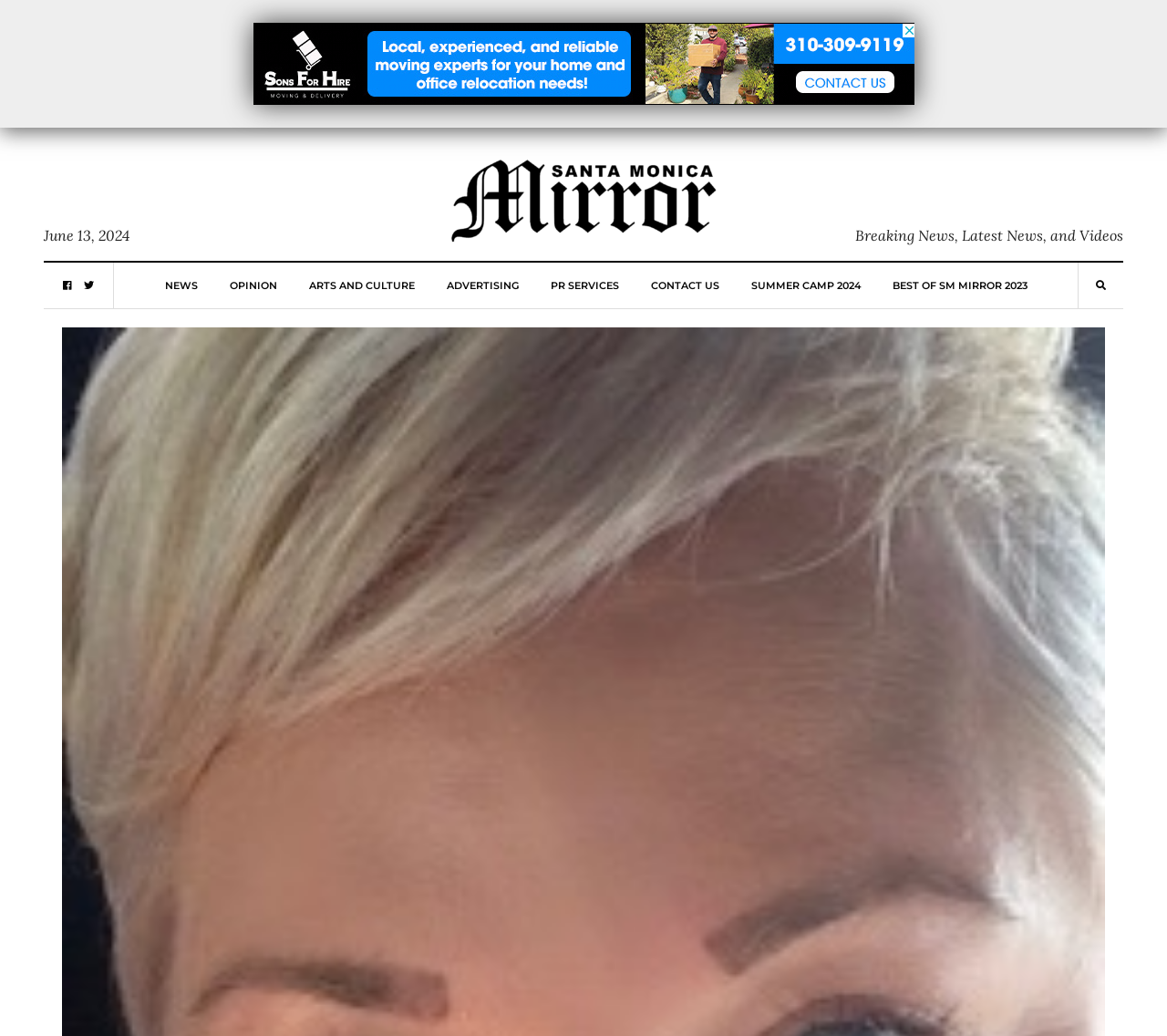Give an extensive and precise description of the webpage.

The webpage appears to be an article page from an online publication called SM Mirror. At the top left, there is a logo of SM Mirror, accompanied by a link to the publication's homepage. Below the logo, there is a date "June 13, 2024" and a tagline "Breaking News, Latest News, and Videos" at the top right.

On the top navigation bar, there are several links to different sections of the publication, including NEWS, OPINION, ARTS AND CULTURE, ADVERTISING, PR SERVICES, CONTACT US, SUMMER CAMP 2024, and BEST OF SM MIRROR 2023. These links are arranged horizontally, with NEWS at the leftmost and BEST OF SM MIRROR 2023 at the rightmost.

There are two icons, represented by '\uf09a' and '\uf099', located at the top left, next to the logo. Another icon, represented by '\uf002', is located at the top right corner.

The main content of the article starts below the navigation bar, with the title "Good Taste: The Transformation To A Platinum Blonde" written by Barbara Bishop. The article begins with the author's decision to go platinum with her hair.

There is an advertisement iframe located at the top center of the page, taking up about 57% of the page's width.